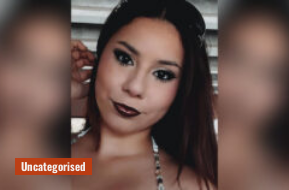What is the woman doing with her hair? Analyze the screenshot and reply with just one word or a short phrase.

Touching it